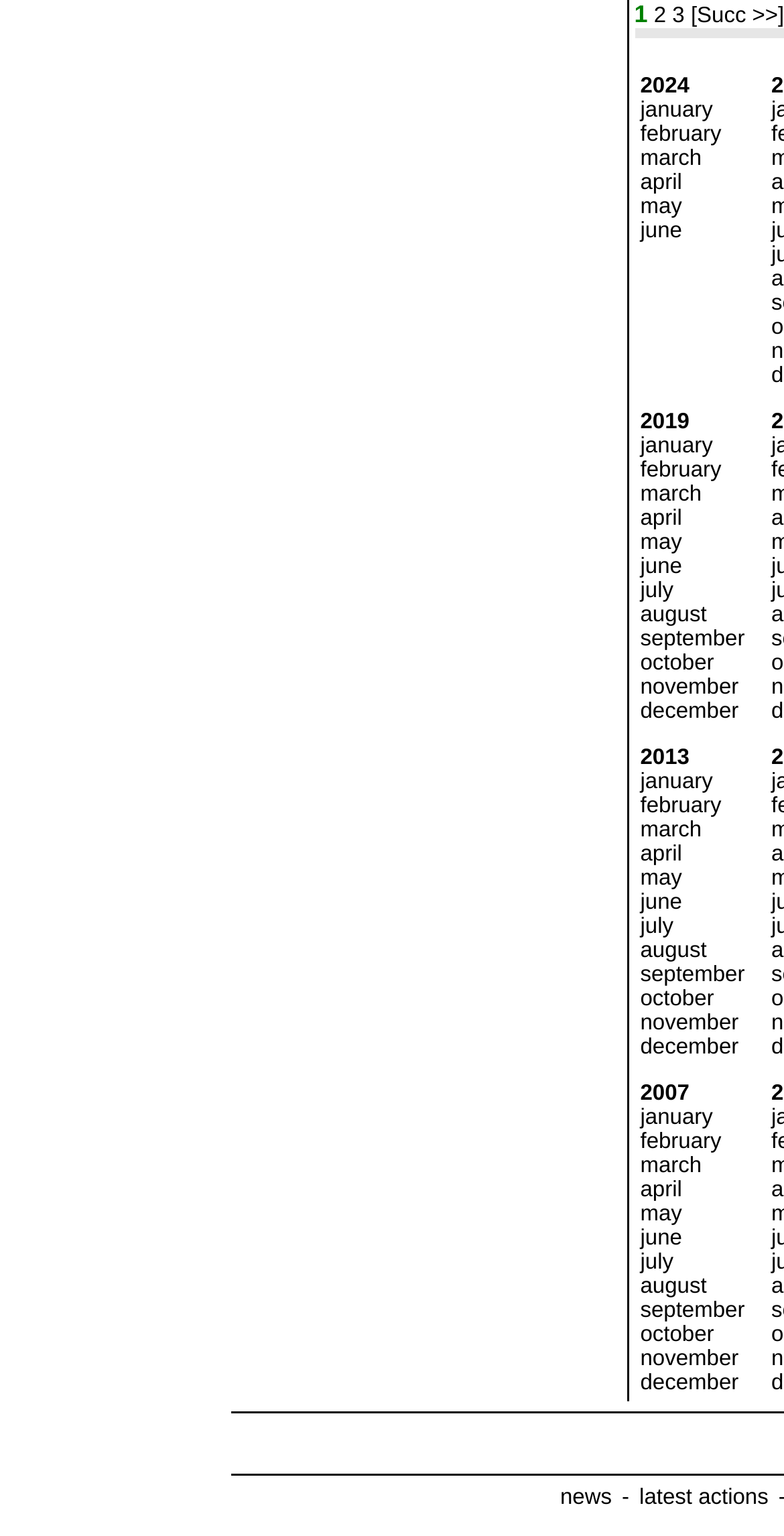Please locate the bounding box coordinates of the element that needs to be clicked to achieve the following instruction: "click on january". The coordinates should be four float numbers between 0 and 1, i.e., [left, top, right, bottom].

[0.817, 0.064, 0.909, 0.08]